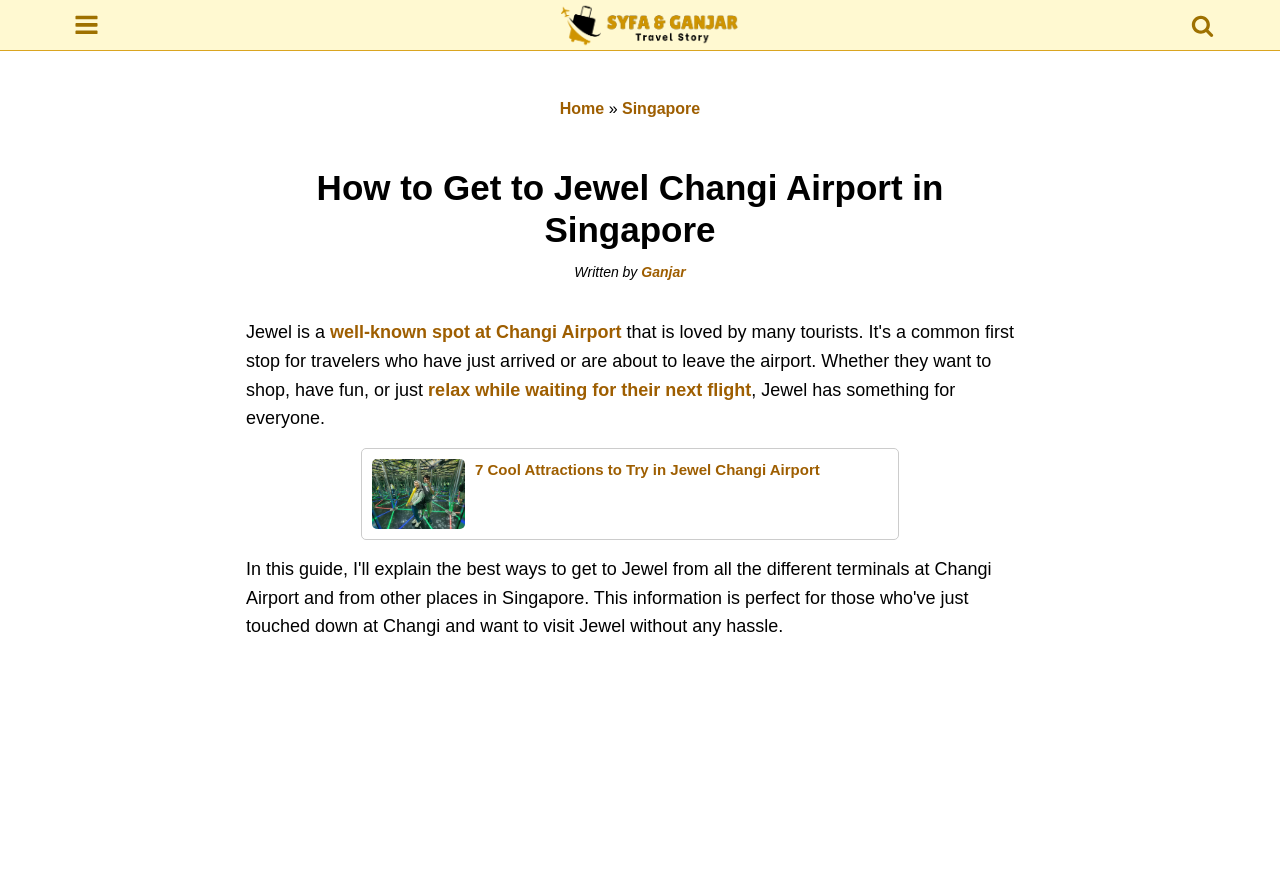Answer the question in one word or a short phrase:
What is the name of the author?

Ganjar